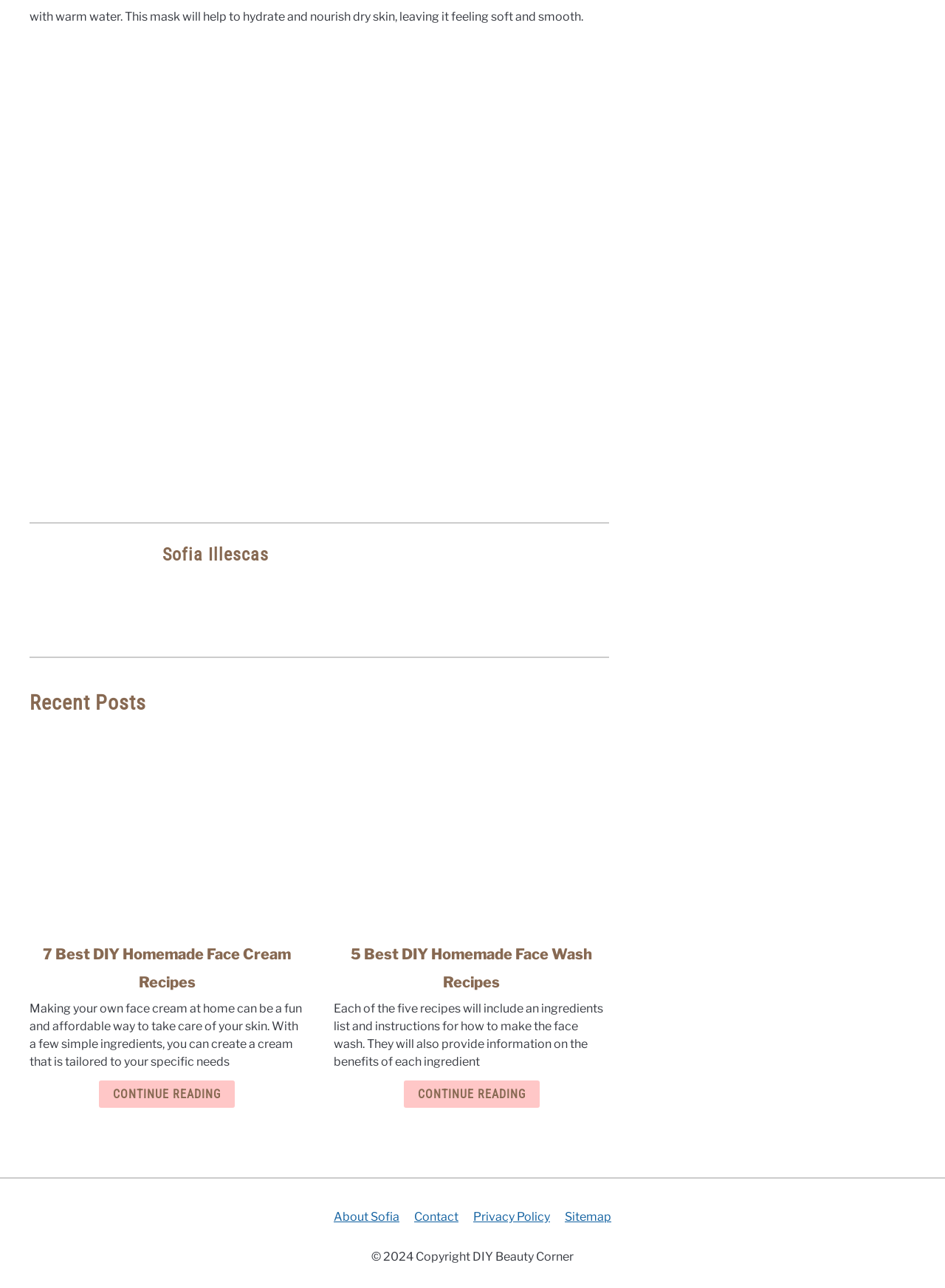Please identify the bounding box coordinates of the element that needs to be clicked to execute the following command: "go to the About Sofia page". Provide the bounding box using four float numbers between 0 and 1, formatted as [left, top, right, bottom].

[0.353, 0.939, 0.423, 0.95]